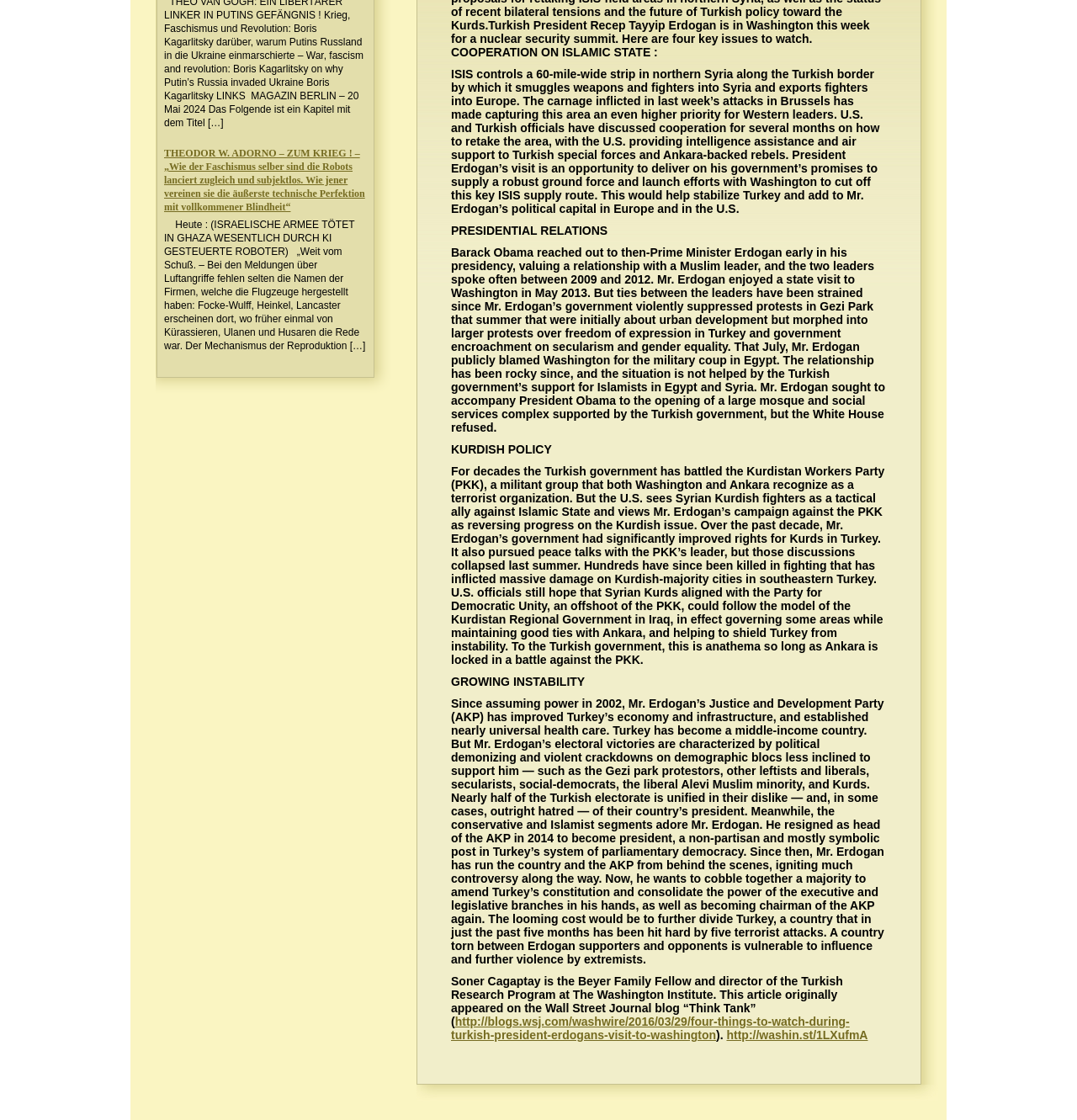From the webpage screenshot, predict the bounding box of the UI element that matches this description: "http://blogs.wsj.com/washwire/2016/03/29/four-things-to-watch-during-turkish-president-erdogans-visit-to-washington".

[0.419, 0.906, 0.789, 0.93]